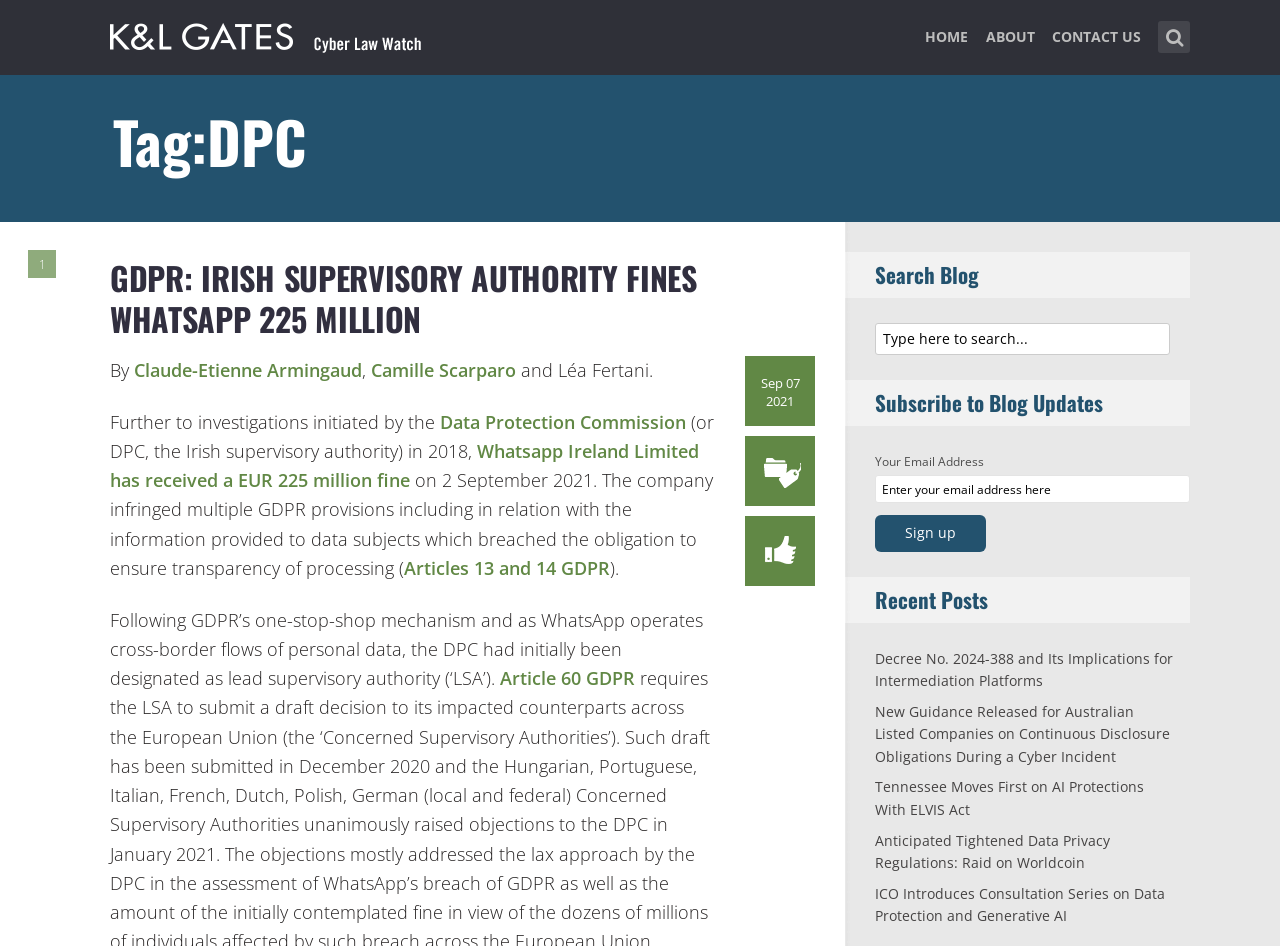Respond to the following query with just one word or a short phrase: 
What is the purpose of the 'Subscribe to Blog Updates' section?

To receive blog updates via email